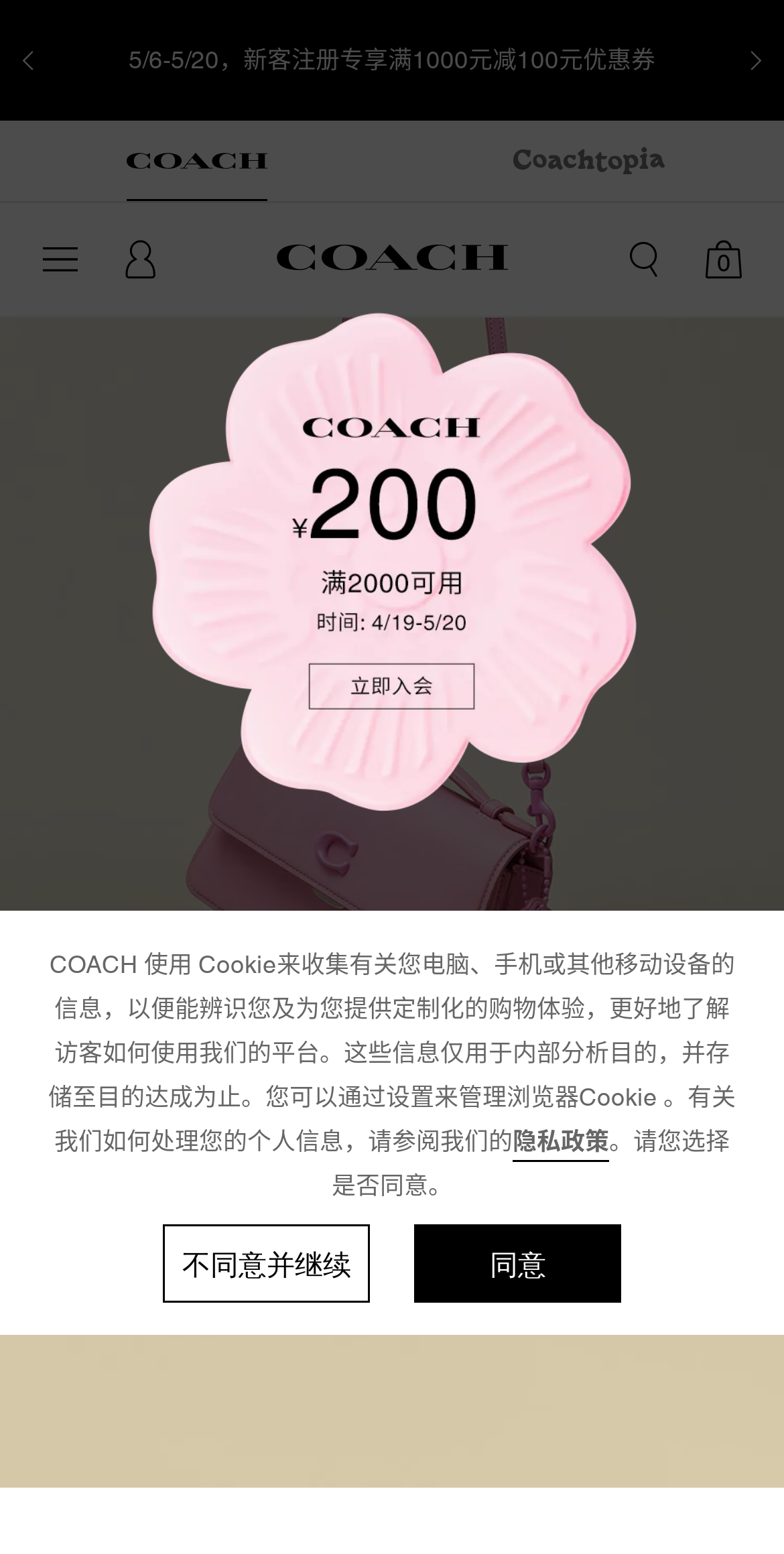How many buttons are there in the cookie agreement section?
Refer to the image and give a detailed answer to the query.

There are two buttons in the cookie agreement section, which are '不同意并继续' and '同意', located at positions with bounding box coordinates [0.208, 0.788, 0.472, 0.838] and [0.528, 0.788, 0.792, 0.838] respectively.